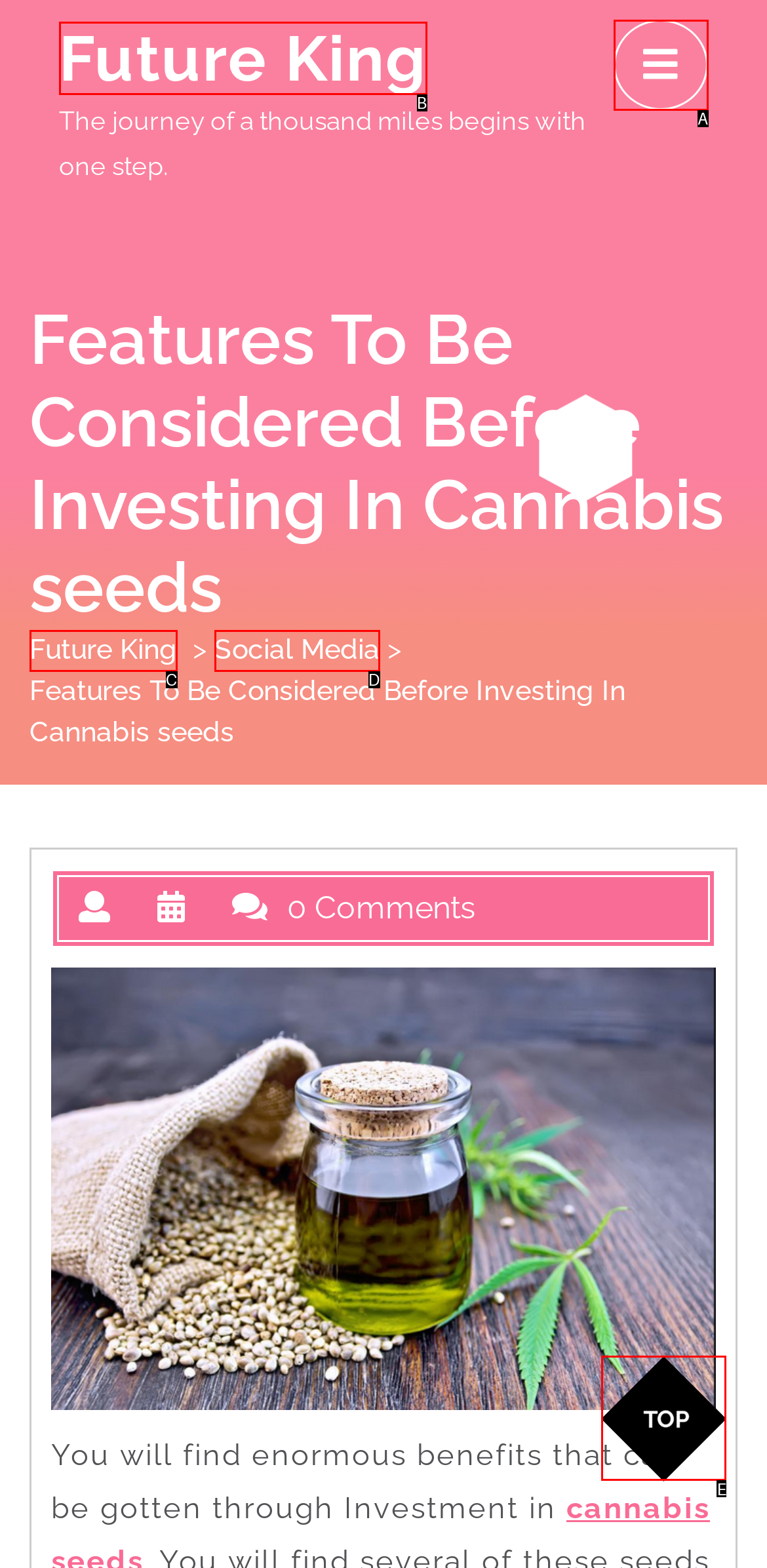From the provided options, pick the HTML element that matches the description: Top. Respond with the letter corresponding to your choice.

E